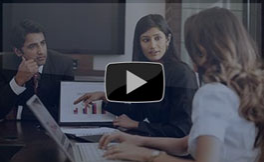What is overlaid in the center of the image?
Answer with a single word or short phrase according to what you see in the image.

video play button